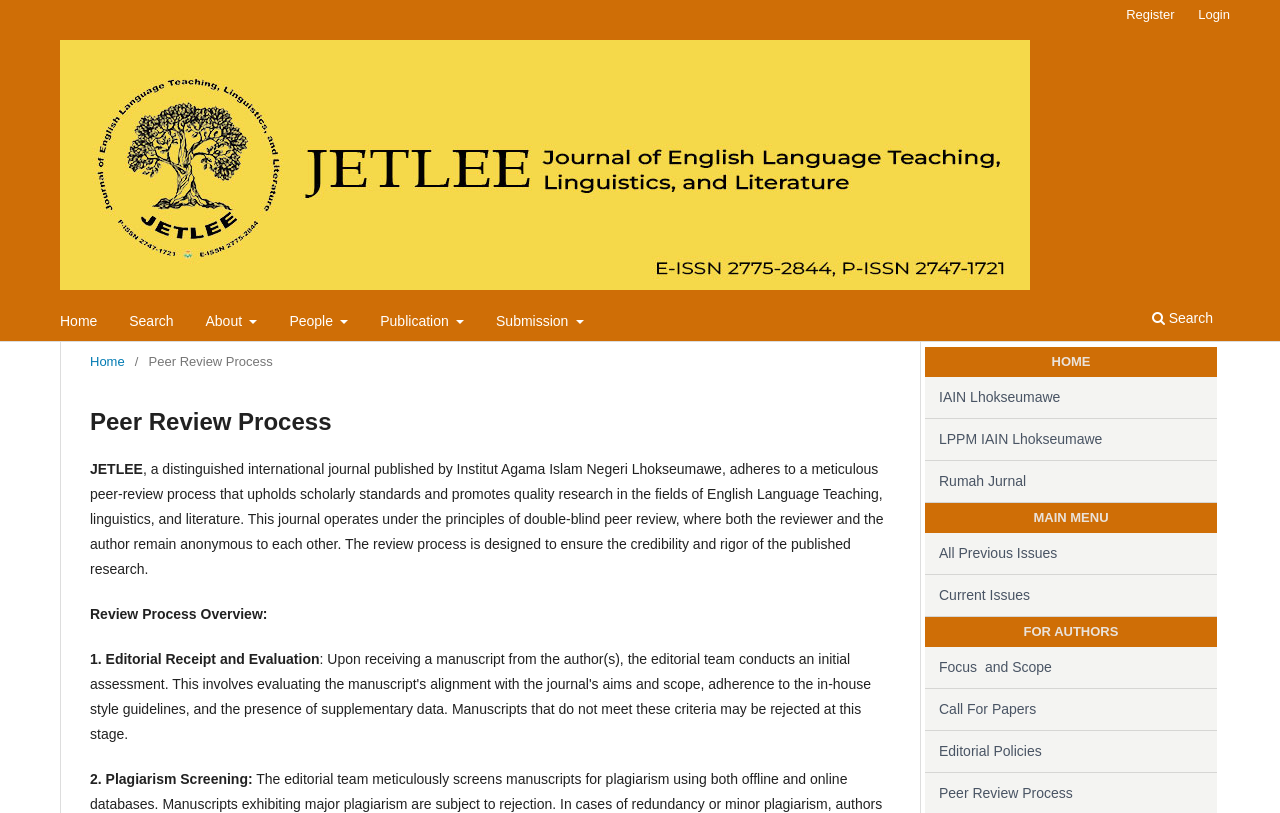Using the elements shown in the image, answer the question comprehensively: What is the second step in the review process?

The second step in the review process can be found in the static text element on the webpage, which lists the steps as '1. Editorial Receipt and Evaluation', '2. Plagiarism Screening:', and so on.